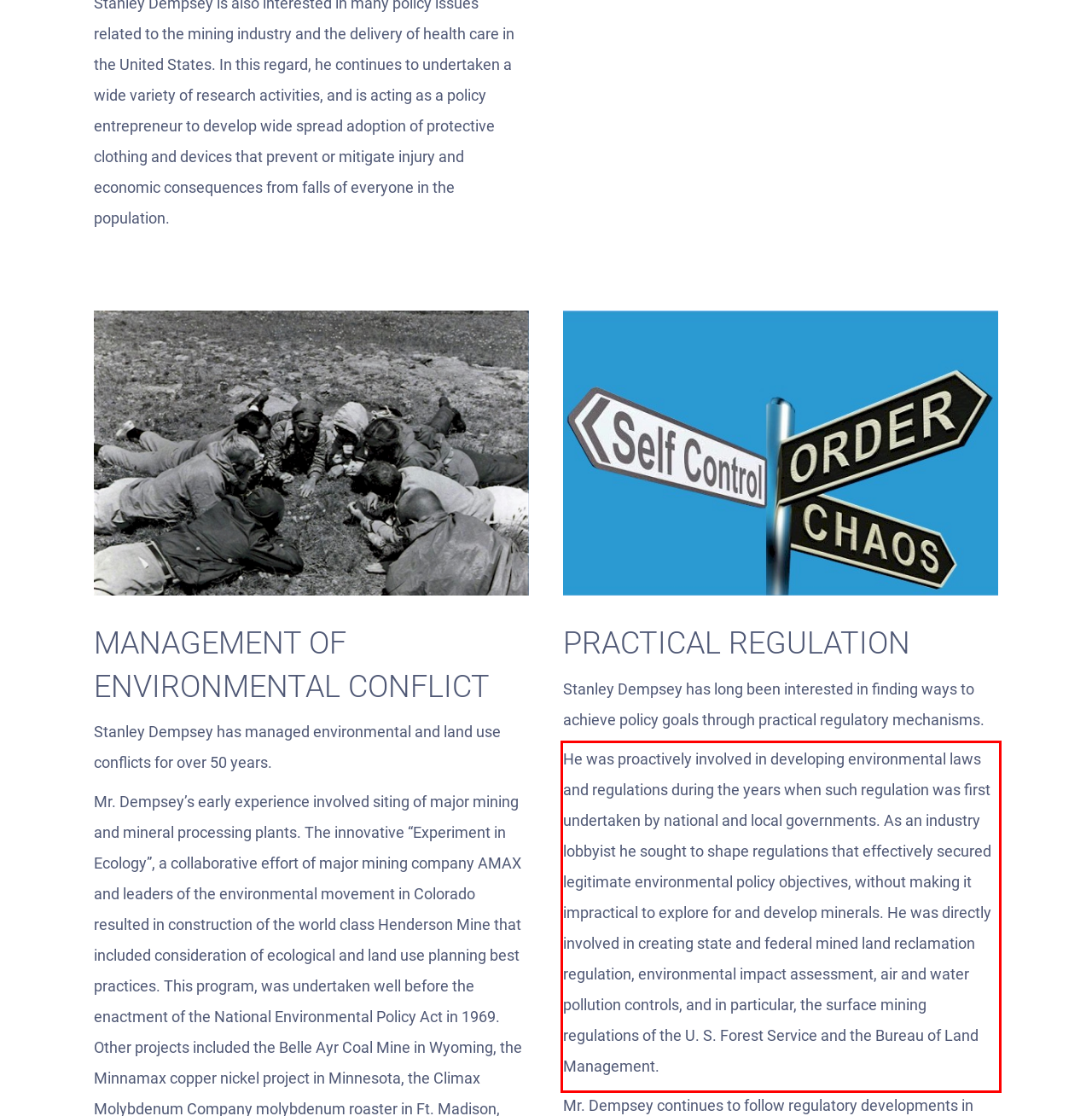You are presented with a screenshot containing a red rectangle. Extract the text found inside this red bounding box.

He was proactively involved in developing environmental laws and regulations during the years when such regulation was first undertaken by national and local governments. As an industry lobbyist he sought to shape regulations that effectively secured legitimate environmental policy objectives, without making it impractical to explore for and develop minerals. He was directly involved in creating state and federal mined land reclamation regulation, environmental impact assessment, air and water pollution controls, and in particular, the surface mining regulations of the U. S. Forest Service and the Bureau of Land Management.